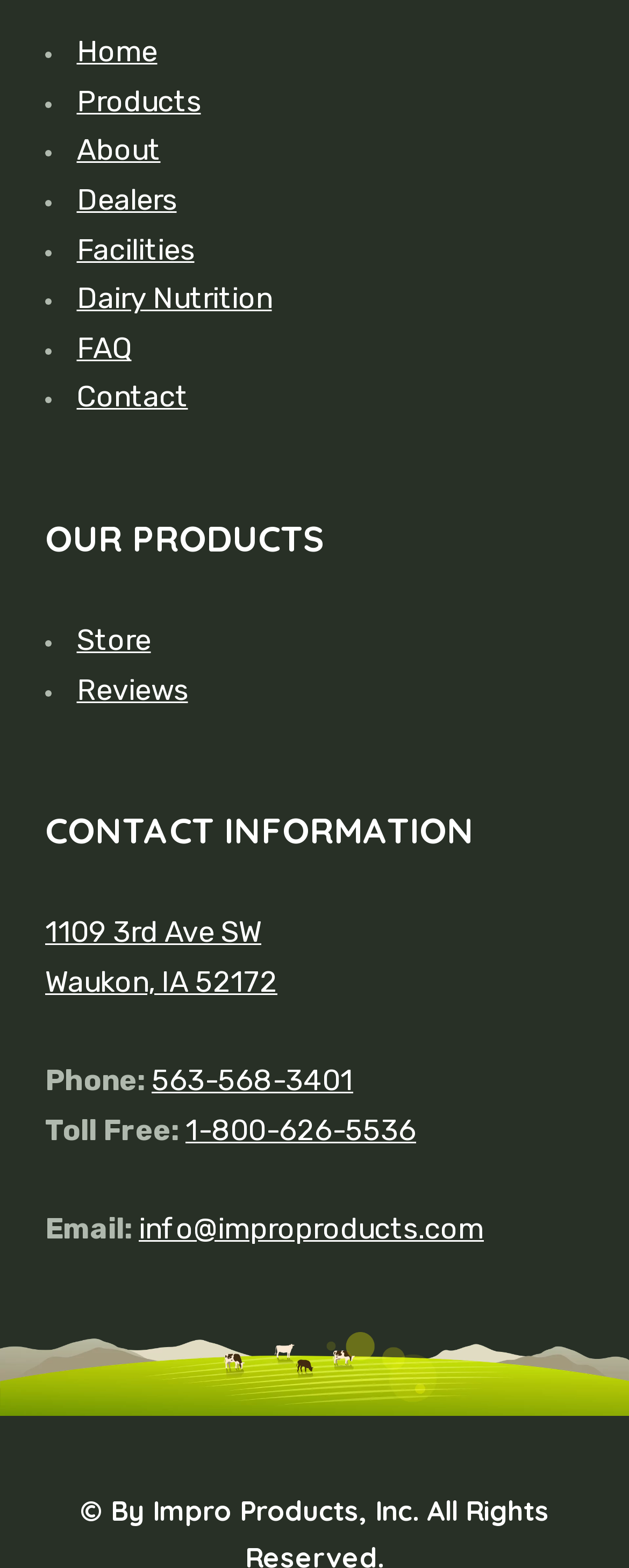Locate the coordinates of the bounding box for the clickable region that fulfills this instruction: "go to home page".

[0.11, 0.013, 0.262, 0.054]